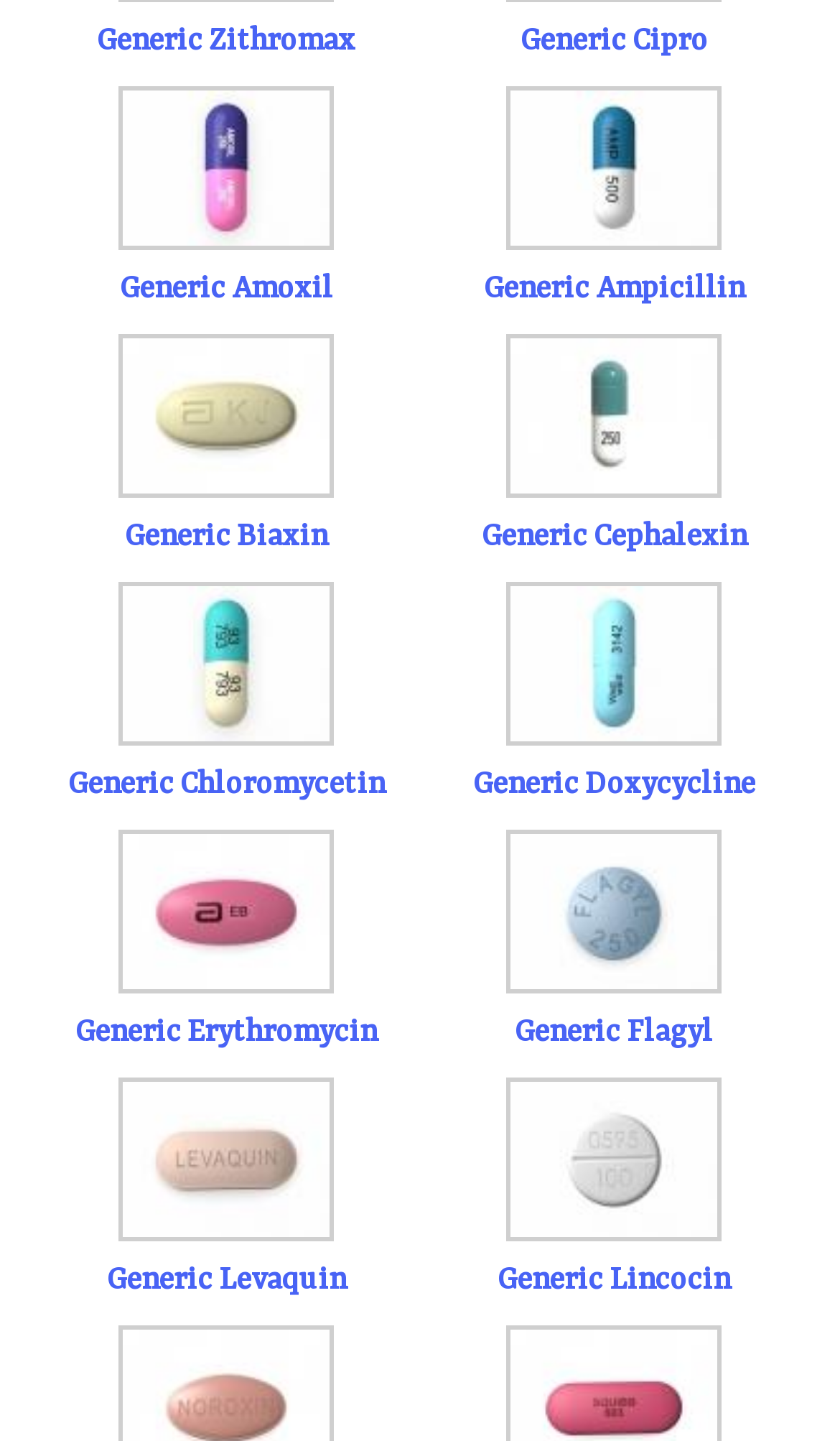Kindly provide the bounding box coordinates of the section you need to click on to fulfill the given instruction: "Click on the playwrights link".

None